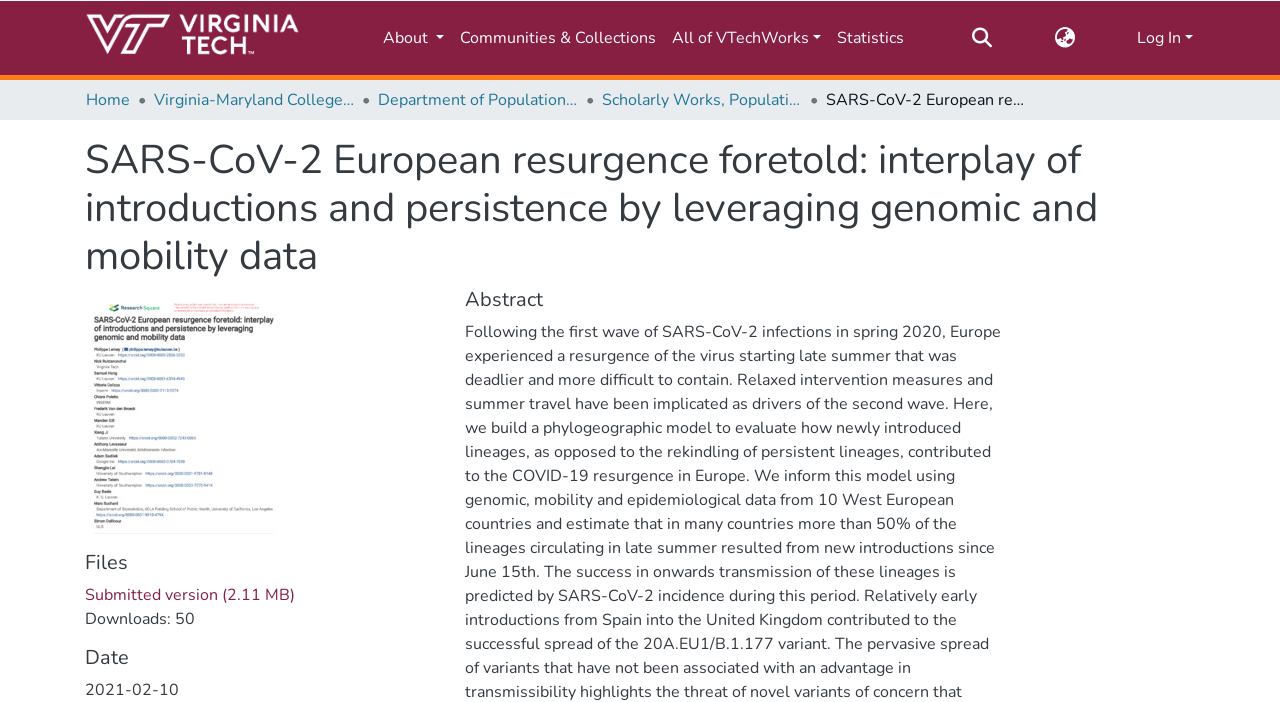Kindly determine the bounding box coordinates for the clickable area to achieve the given instruction: "Log in".

[0.887, 0.038, 0.934, 0.07]